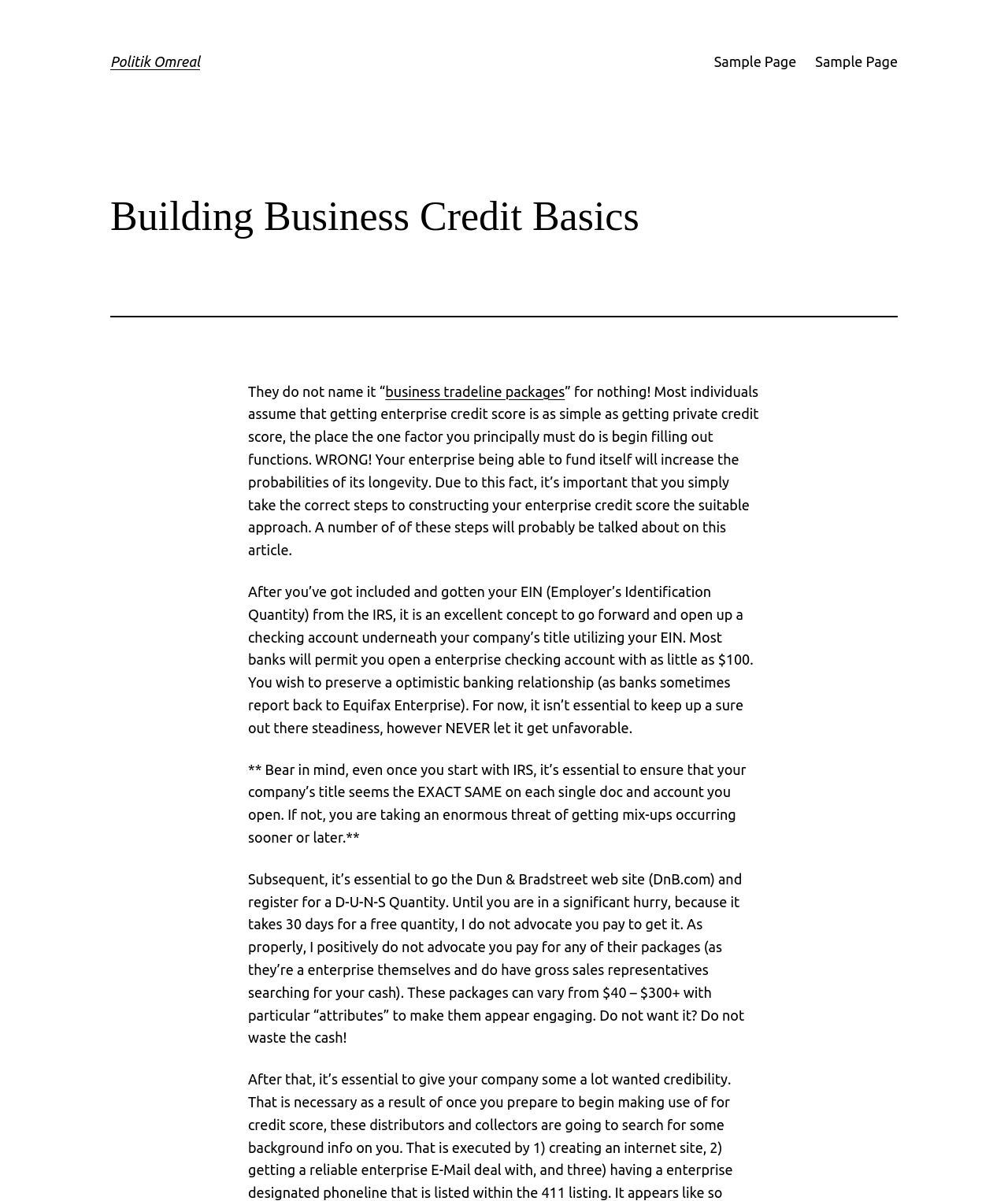Please provide a short answer using a single word or phrase for the question:
What is the warning about when starting with the IRS?

Mix-ups